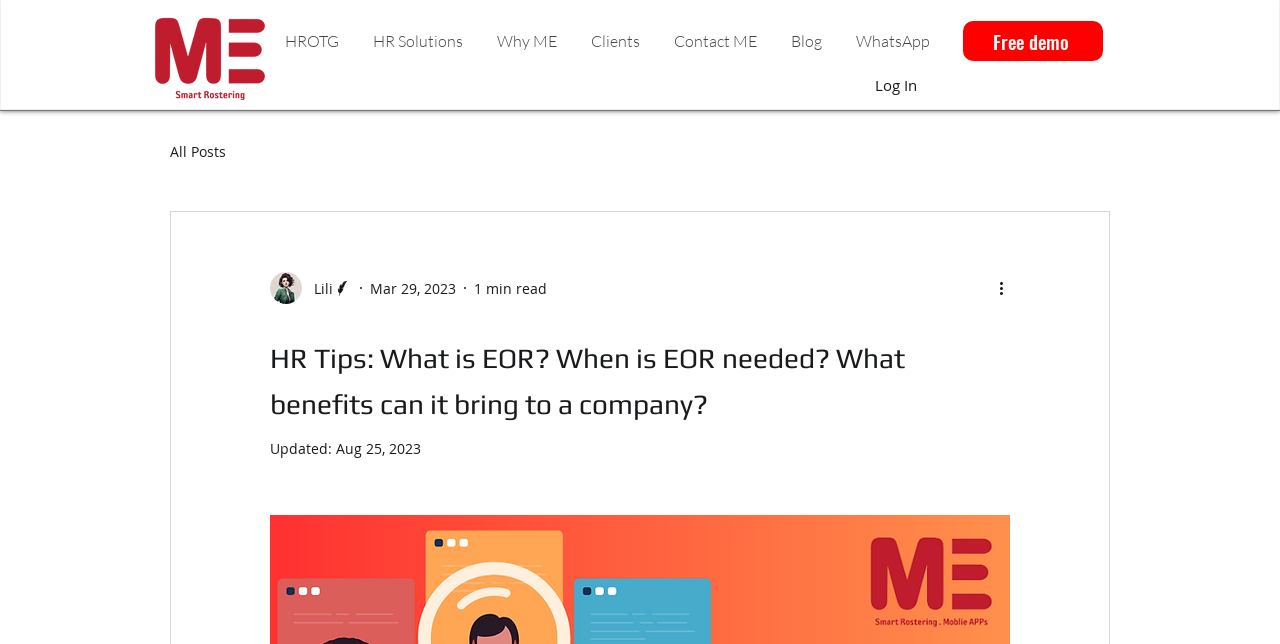Find the bounding box coordinates for the HTML element specified by: "All Posts".

[0.133, 0.22, 0.177, 0.249]